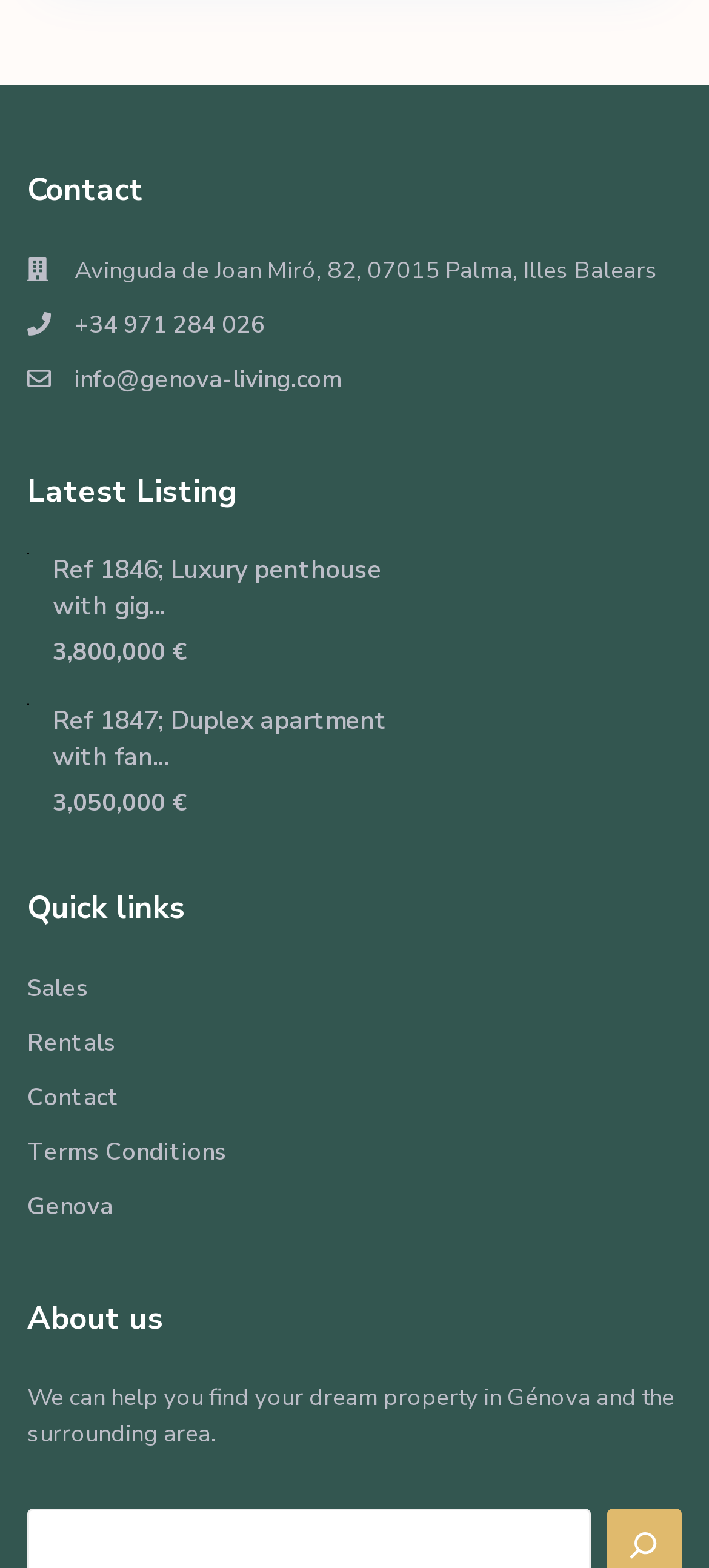What is the price of the first property?
Based on the screenshot, answer the question with a single word or phrase.

3,800,000 €